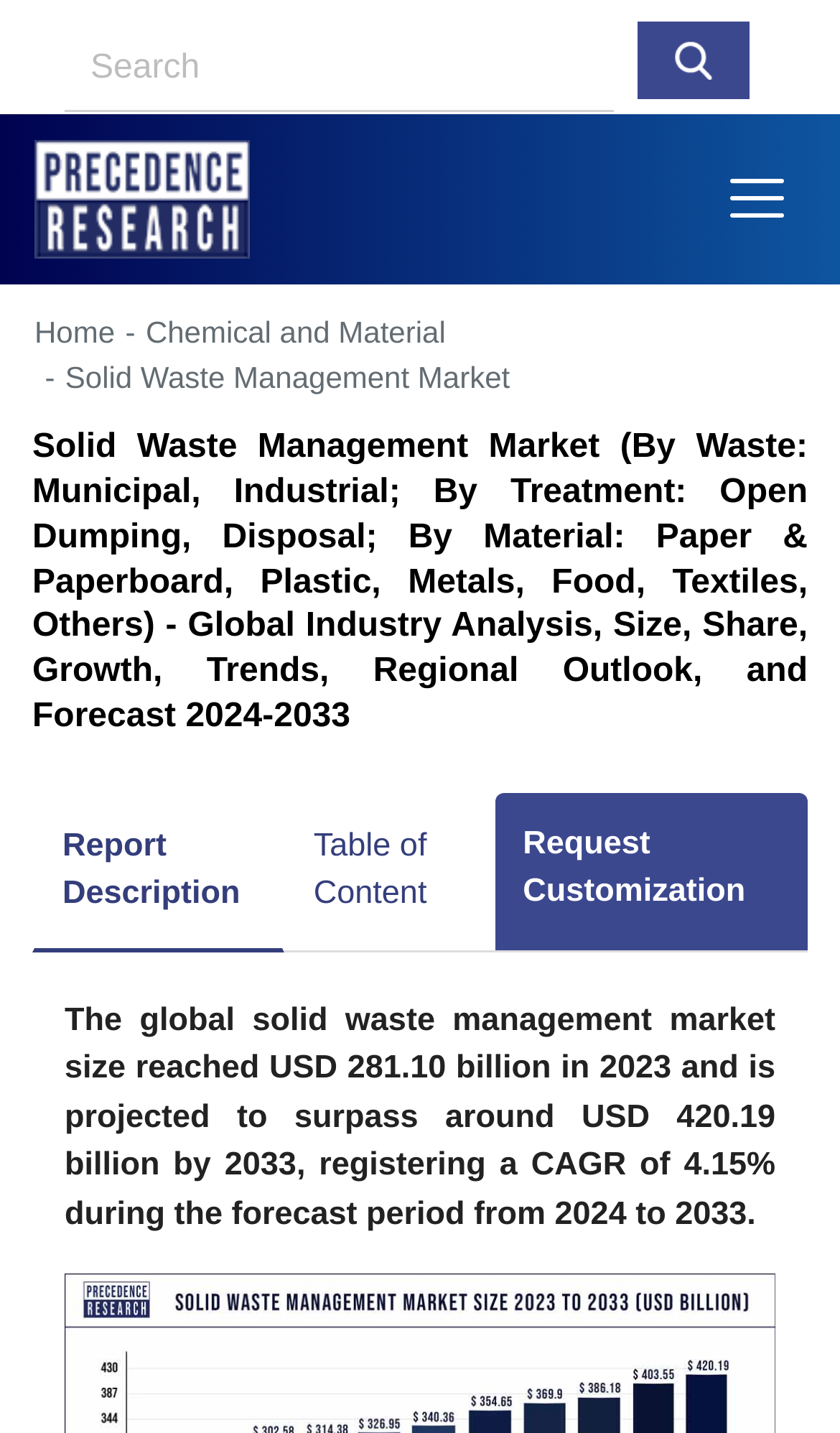Give a complete and precise description of the webpage's appearance.

The webpage is about the solid waste management market, with a prominent title "Solid Waste Management Market Size To Surpass USD 420.19 Bn By 2033" at the top. 

On the top-right corner, there is a search bar with a search button, accompanied by a small search icon. 

Below the title, there is a navigation menu with a "Toggle navigation" button on the right side. On the left side, there is a link to "Precedence Research" with a corresponding logo image. 

Underneath, there is a breadcrumb navigation section with links to "Home" and "Chemical and Material", followed by a static text "Solid Waste Management Market". 

The main content of the webpage starts with a long heading that describes the market scope, including waste types, treatment methods, and materials. 

Below the heading, there are three links: "Report Description", "Table of Content", and "Request Customization", arranged from left to right. 

Finally, there is a paragraph of text that summarizes the market size and growth rate, stating that the global solid waste management market size reached USD 281.10 billion in 2023 and is projected to surpass around USD 420.19 billion by 2033, with a CAGR of 4.15% during the forecast period from 2024 to 2033.